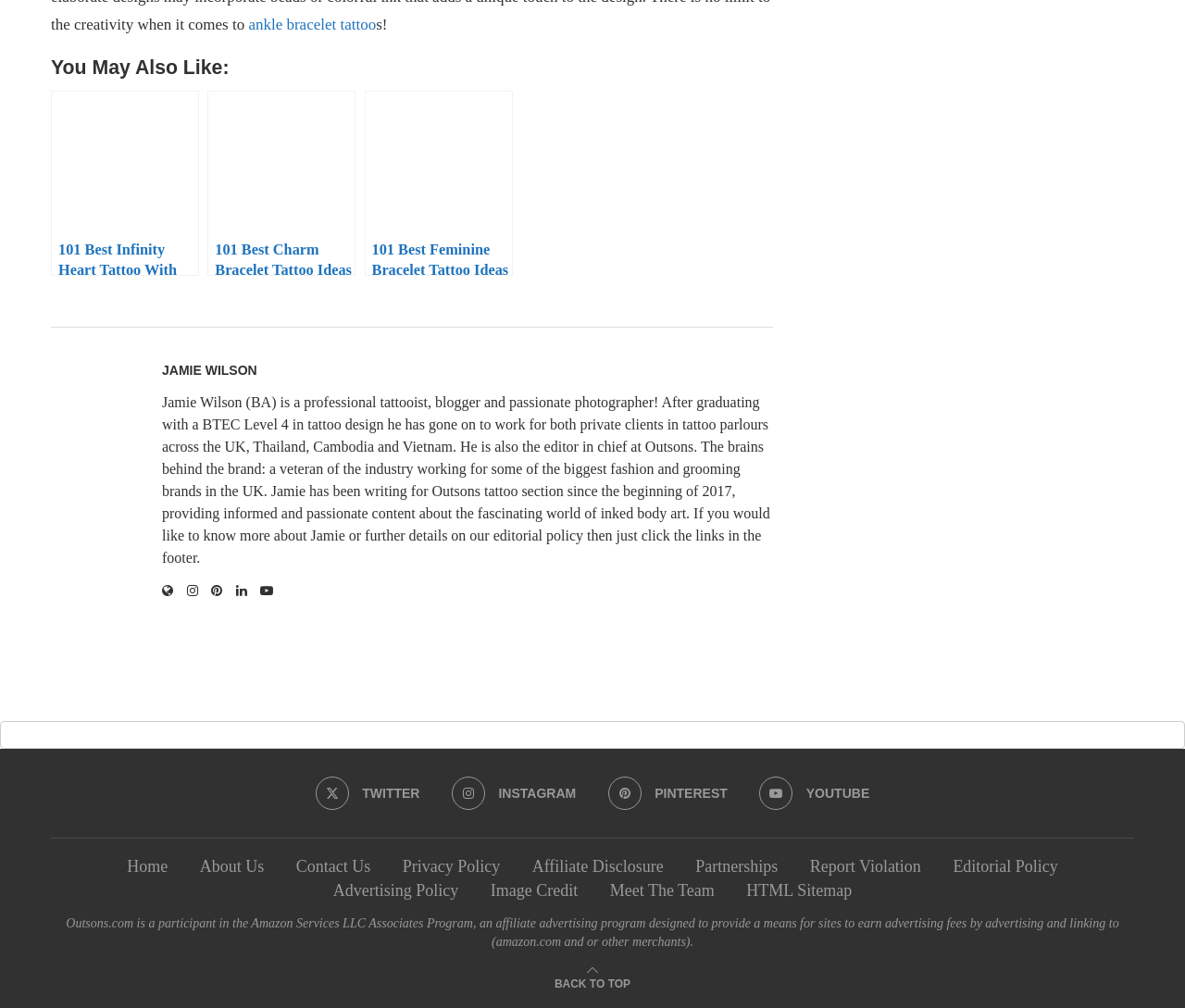Show the bounding box coordinates for the element that needs to be clicked to execute the following instruction: "Explore Temporary Tattoo". Provide the coordinates in the form of four float numbers between 0 and 1, i.e., [left, top, right, bottom].

[0.427, 0.38, 0.5, 0.394]